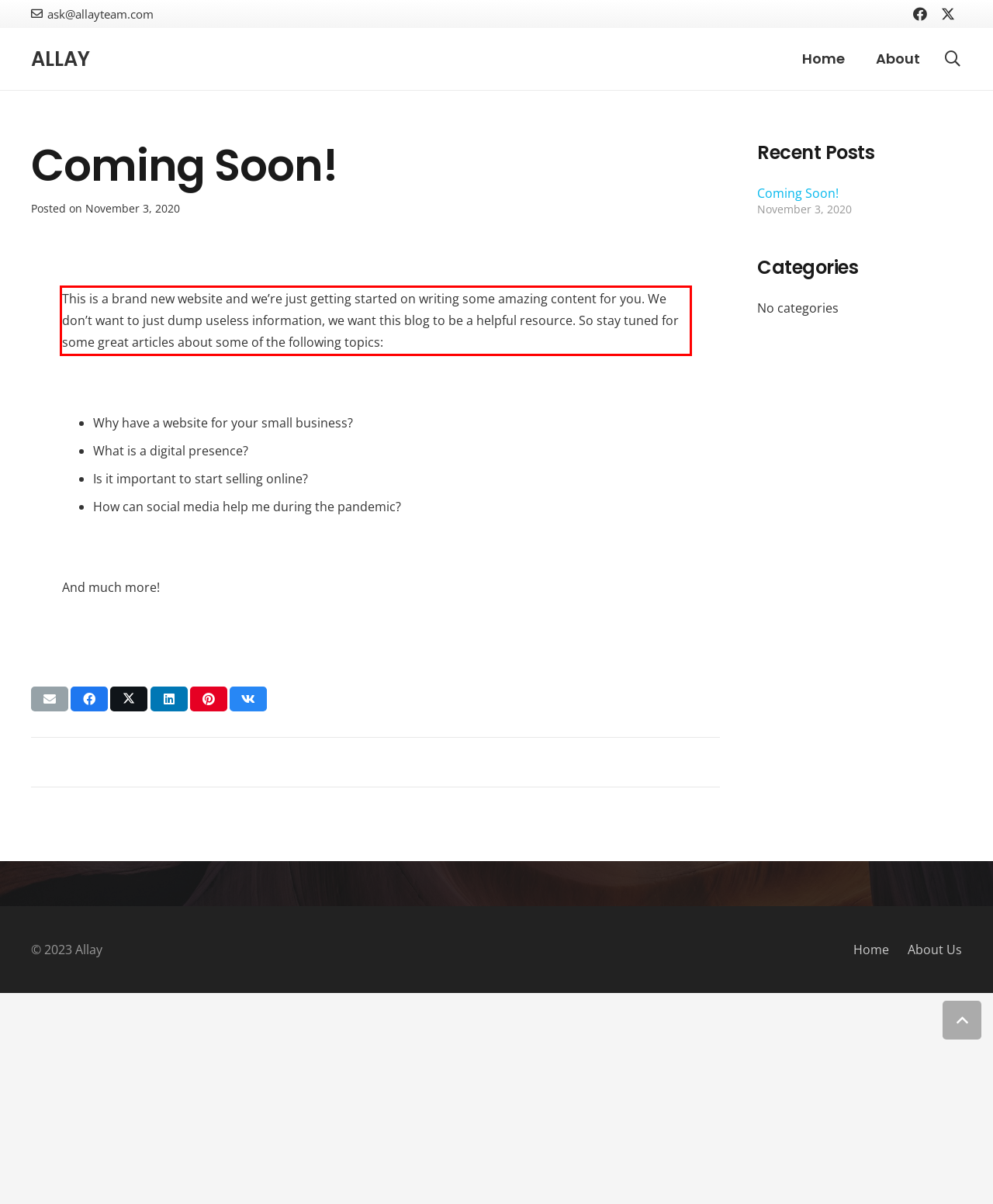Given a webpage screenshot, identify the text inside the red bounding box using OCR and extract it.

This is a brand new website and we’re just getting started on writing some amazing content for you. We don’t want to just dump useless information, we want this blog to be a helpful resource. So stay tuned for some great articles about some of the following topics: